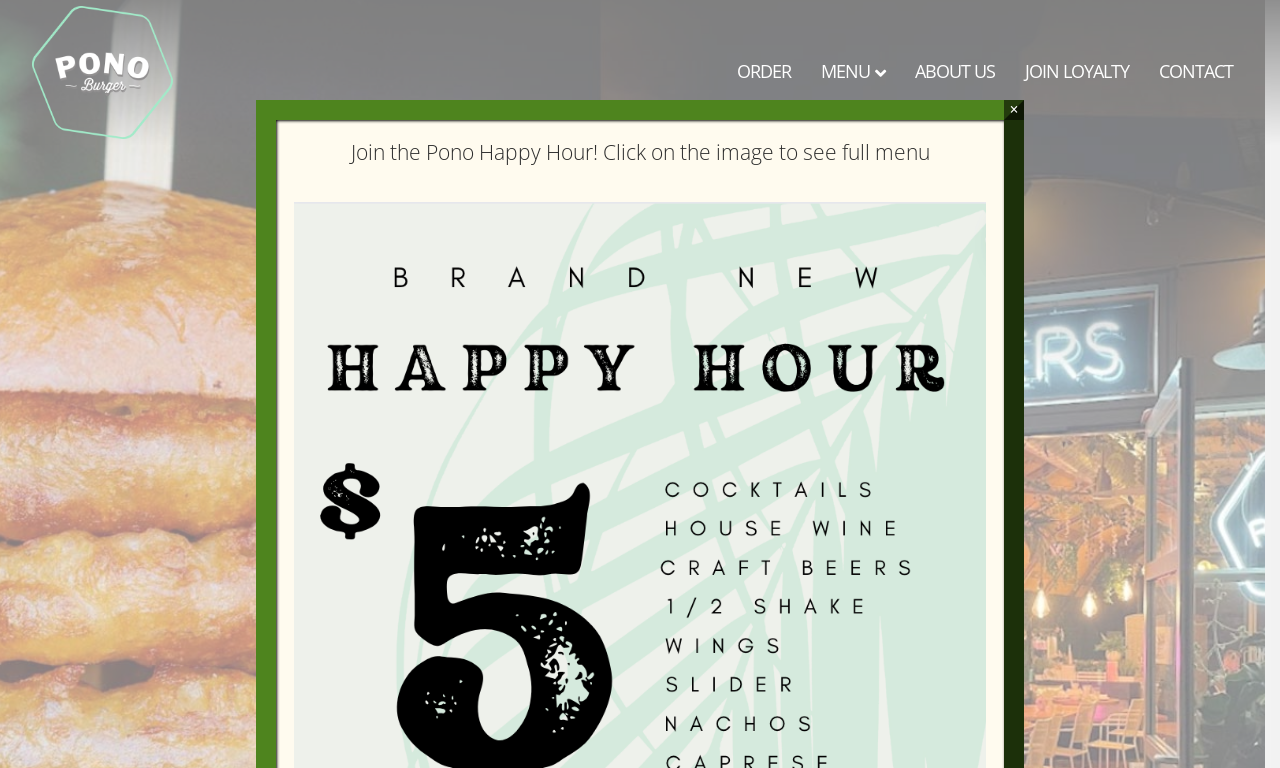What is the symbol on the close button?
Using the information from the image, give a concise answer in one word or a short phrase.

×